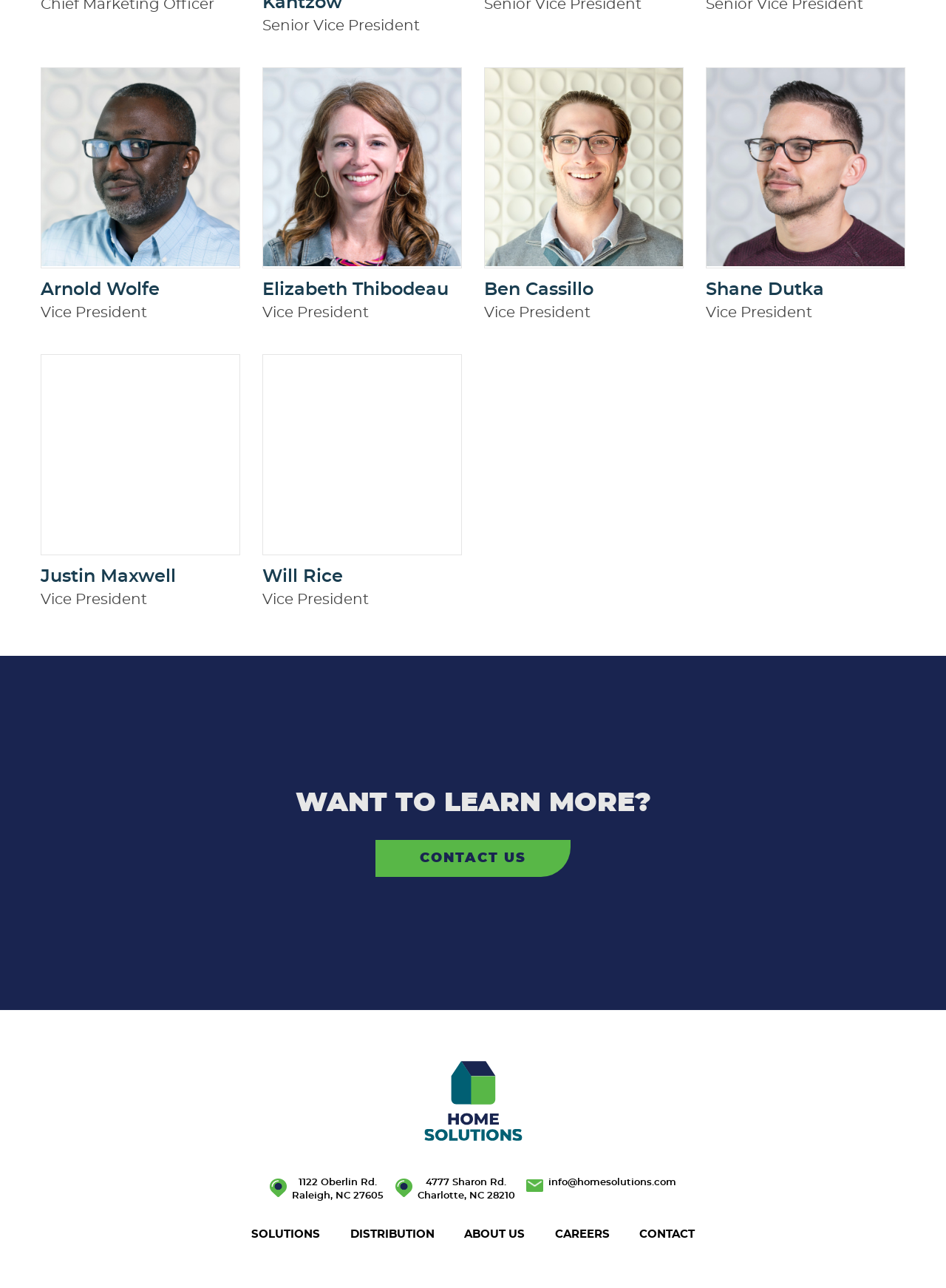Provide a one-word or short-phrase answer to the question:
What is the address of the Raleigh office?

1122 Oberlin Rd., Raleigh, NC 27605